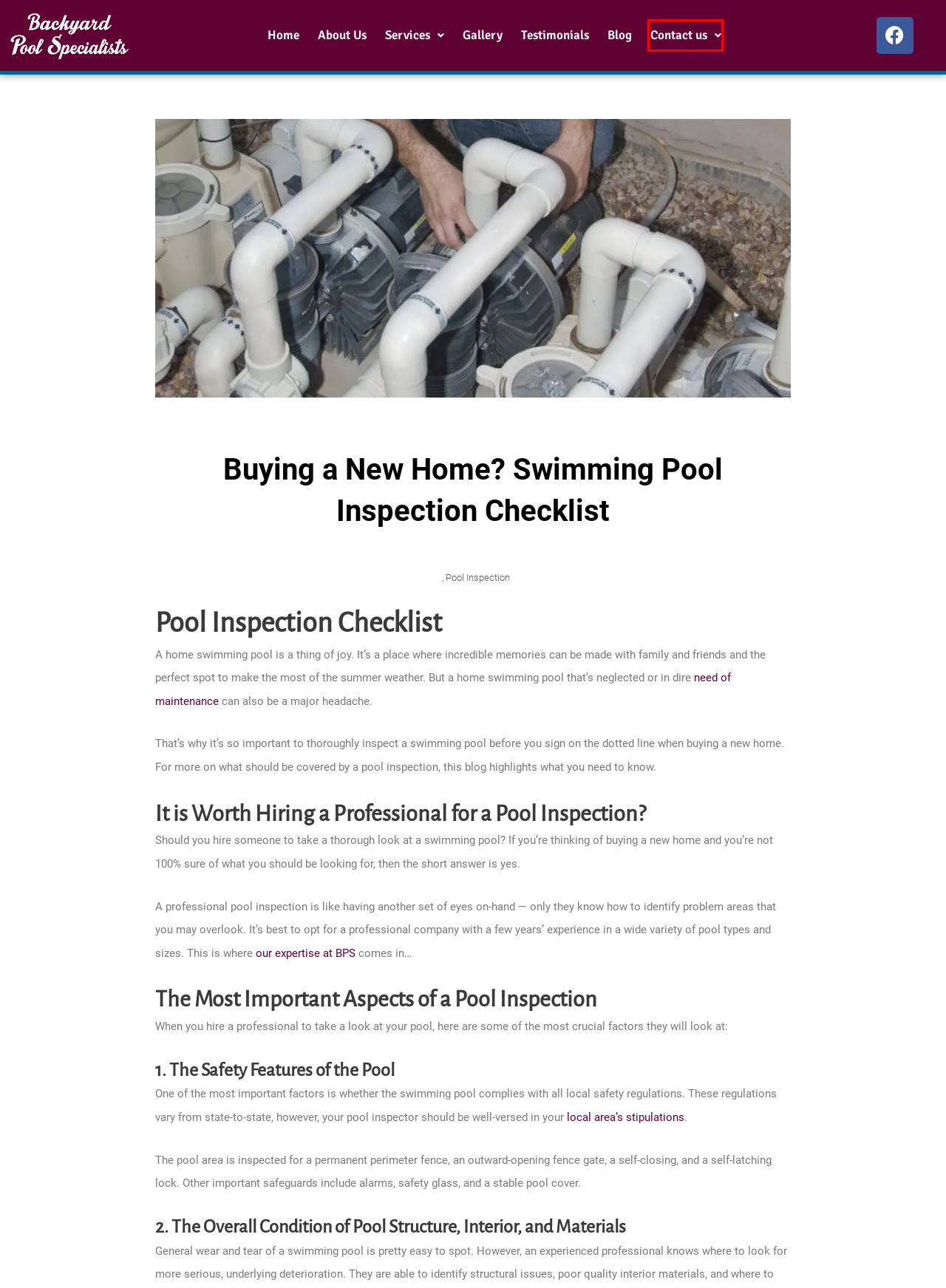A screenshot of a webpage is given, featuring a red bounding box around a UI element. Please choose the webpage description that best aligns with the new webpage after clicking the element in the bounding box. These are the descriptions:
A. Pool Builder, Cypress And Beyond | Backyard Pool Specialists
B. Gallery | BPS Backyard Pool Specialists
C. Blog | BPS Backyard Pool Specialists
D. Contact Us | Backyard Pool Specialists In Cypress TX
E. Exploring Pool Equipment Repair, Replacement, And Upgrades | BPS Pools
F. Testimonials | BPS Backyard Pool Specialists
G. About Us | BPS Backyard Pool Specialists
H. Services | BPS Backyard Pool Specialists

D